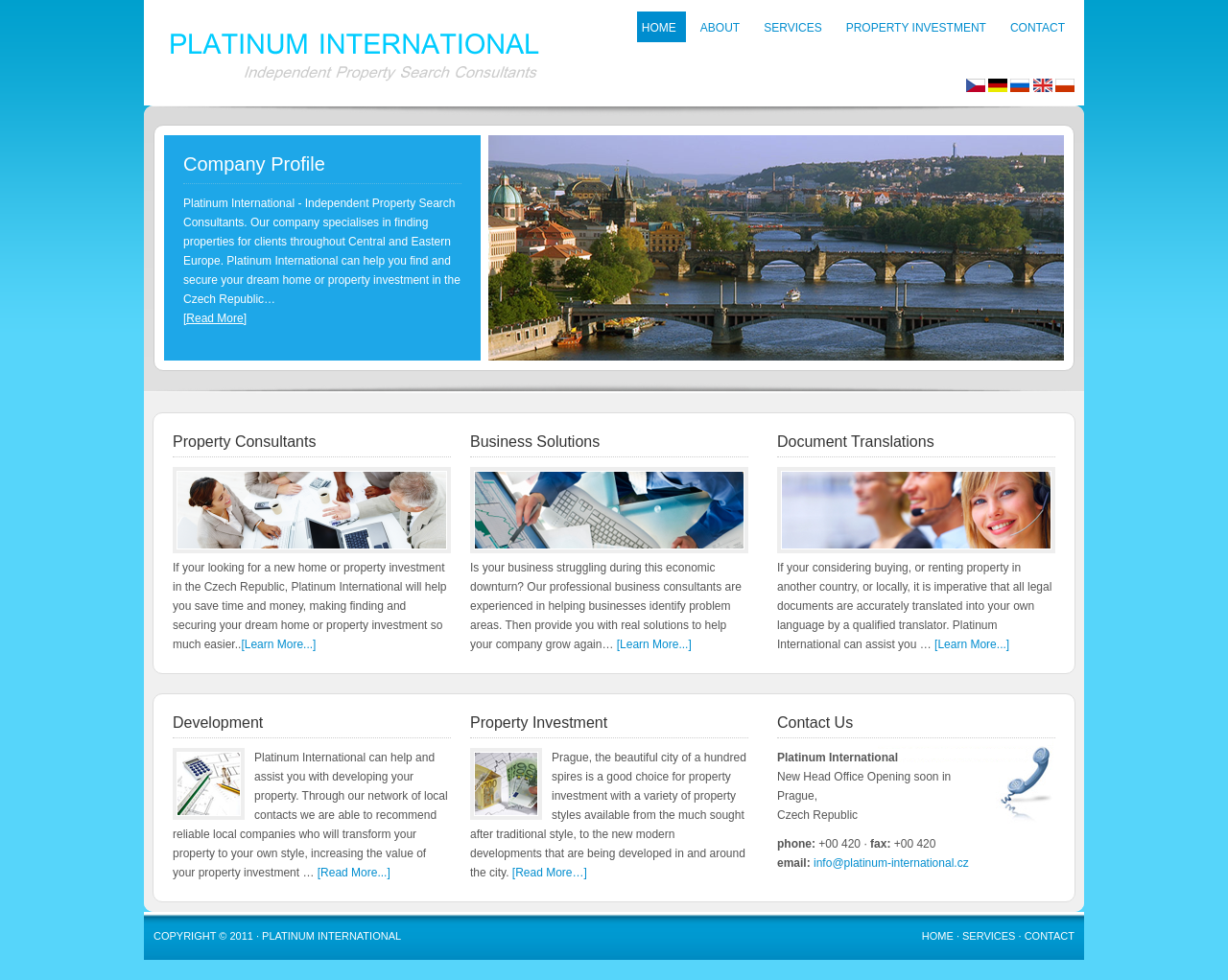Provide the bounding box coordinates for the UI element that is described as: "Contact".

[0.834, 0.949, 0.875, 0.961]